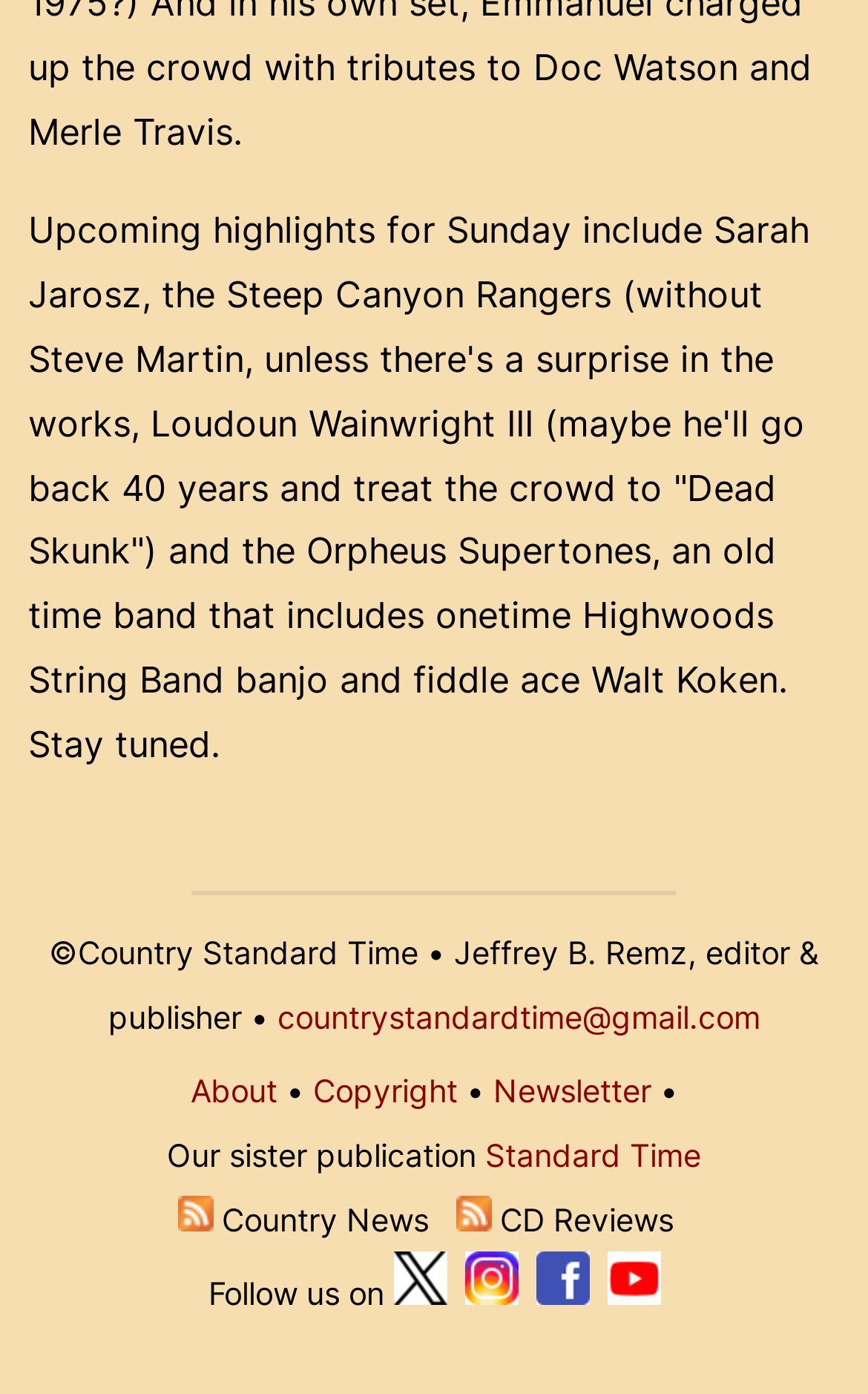Pinpoint the bounding box coordinates of the element to be clicked to execute the instruction: "View Latest News & Views".

None